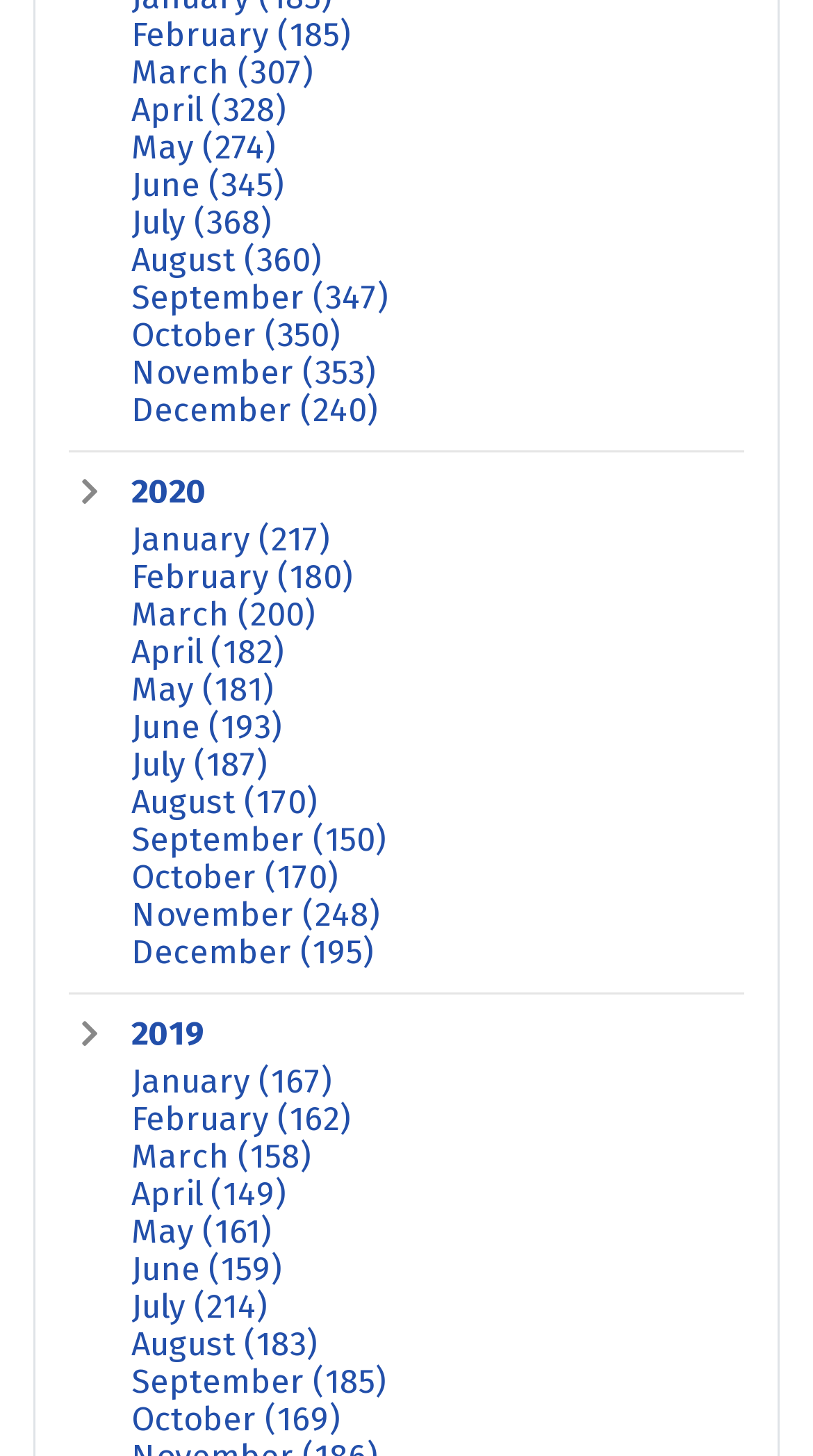How many years are represented on the webpage?
Based on the image, give a one-word or short phrase answer.

2